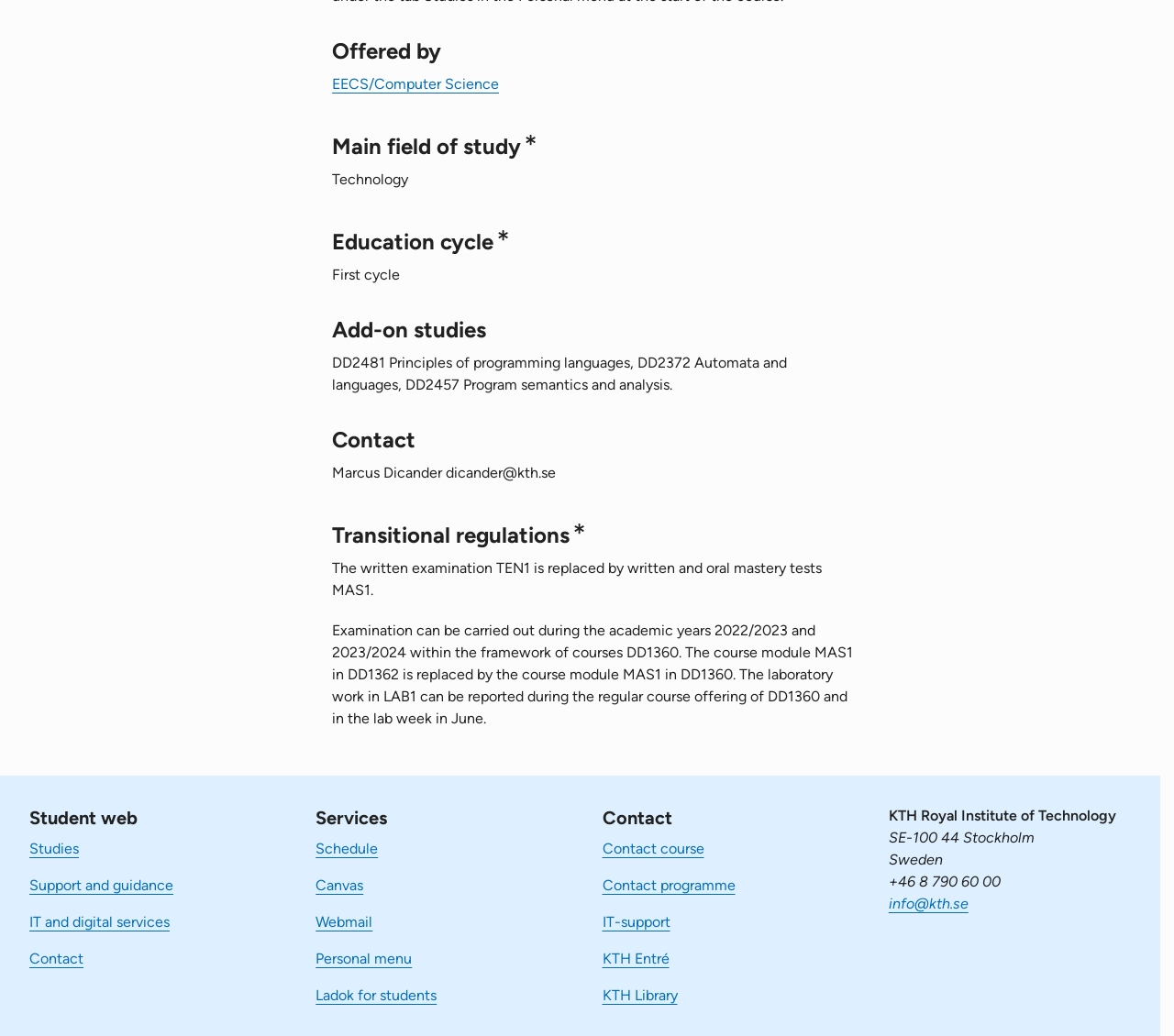Using the information shown in the image, answer the question with as much detail as possible: What are the add-on studies?

I found the answer by looking at the heading 'Add-on studies' and the StaticText 'DD2481 Principles of programming languages, DD2372 Automata and languages, DD2457 Program semantics and analysis.' below it.